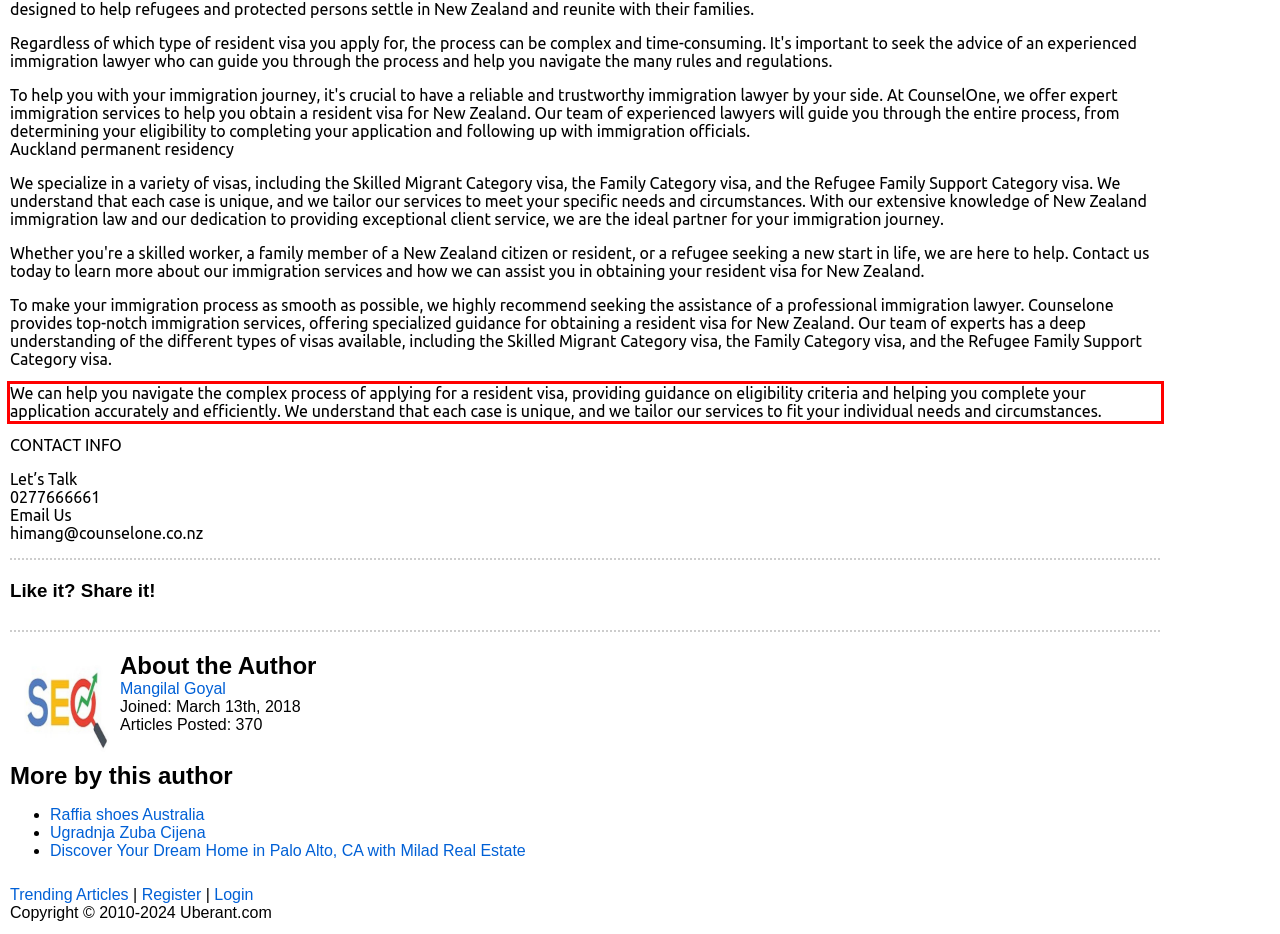Within the screenshot of a webpage, identify the red bounding box and perform OCR to capture the text content it contains.

We can help you navigate the complex process of applying for a resident visa, providing guidance on eligibility criteria and helping you complete your application accurately and efficiently. We understand that each case is unique, and we tailor our services to fit your individual needs and circumstances.